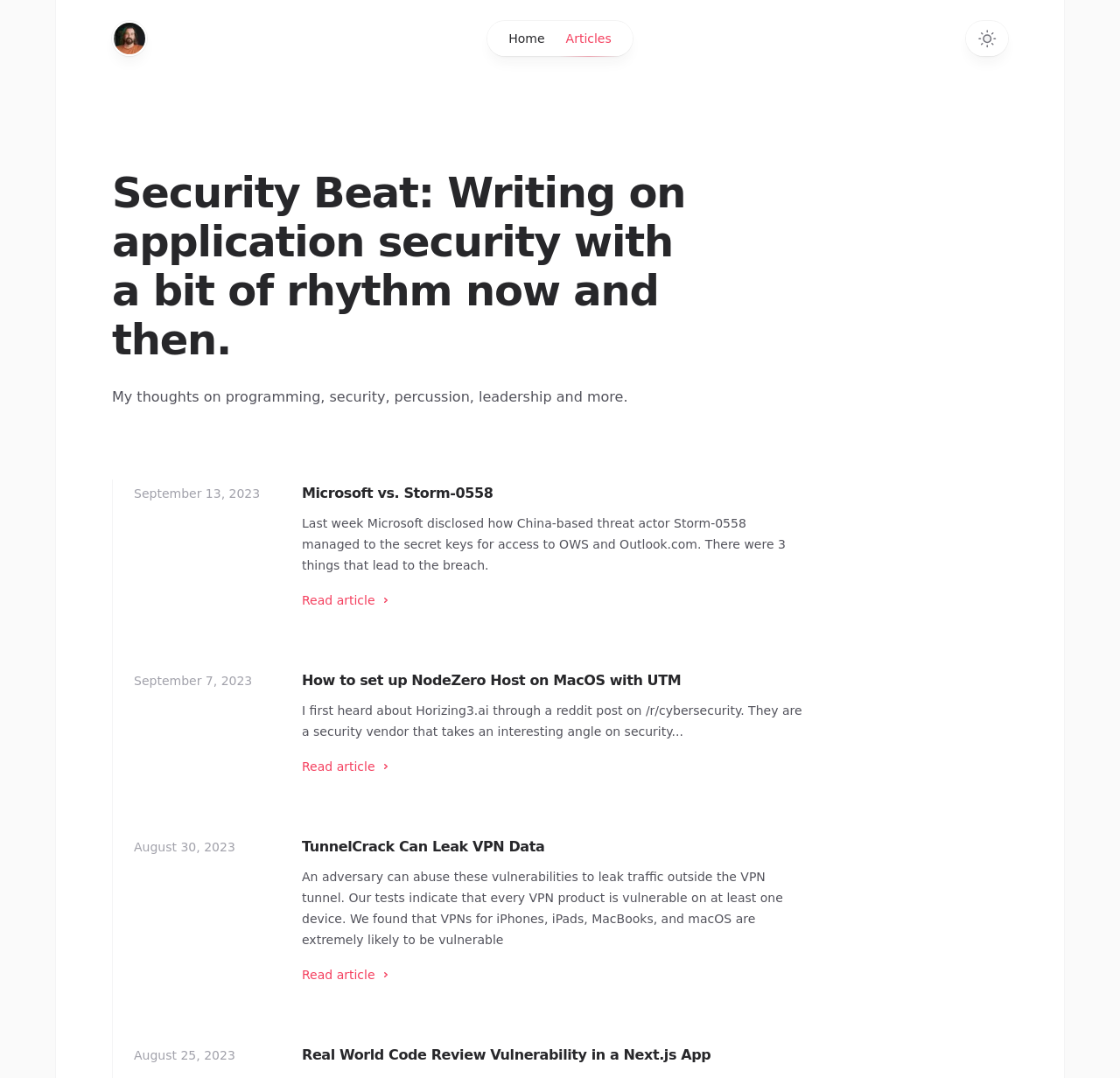Identify the bounding box coordinates for the element you need to click to achieve the following task: "Read about the author Dan Smith". The coordinates must be four float values ranging from 0 to 1, formatted as [left, top, right, bottom].

None